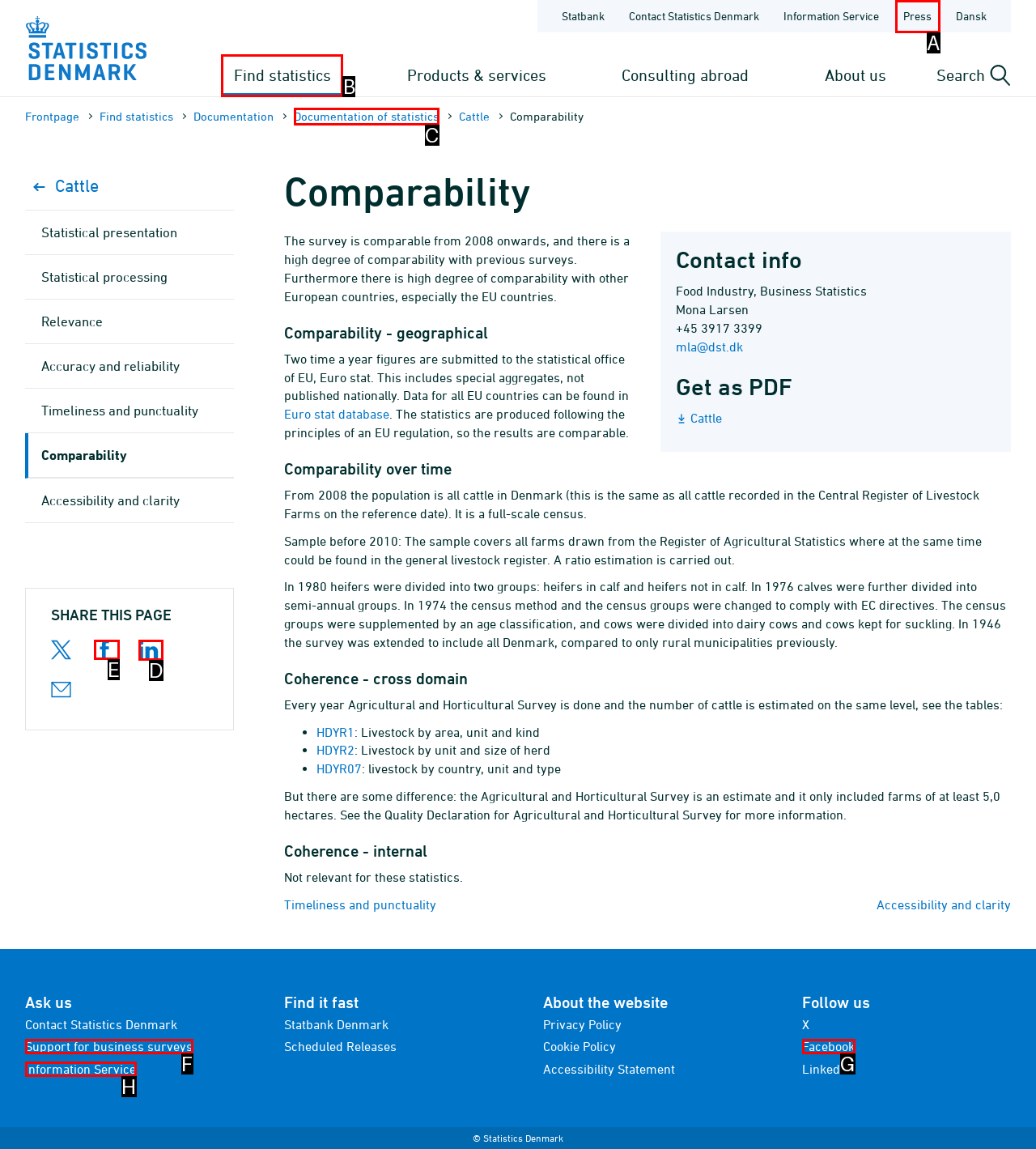Identify which HTML element to click to fulfill the following task: Share this page on Facebook. Provide your response using the letter of the correct choice.

E